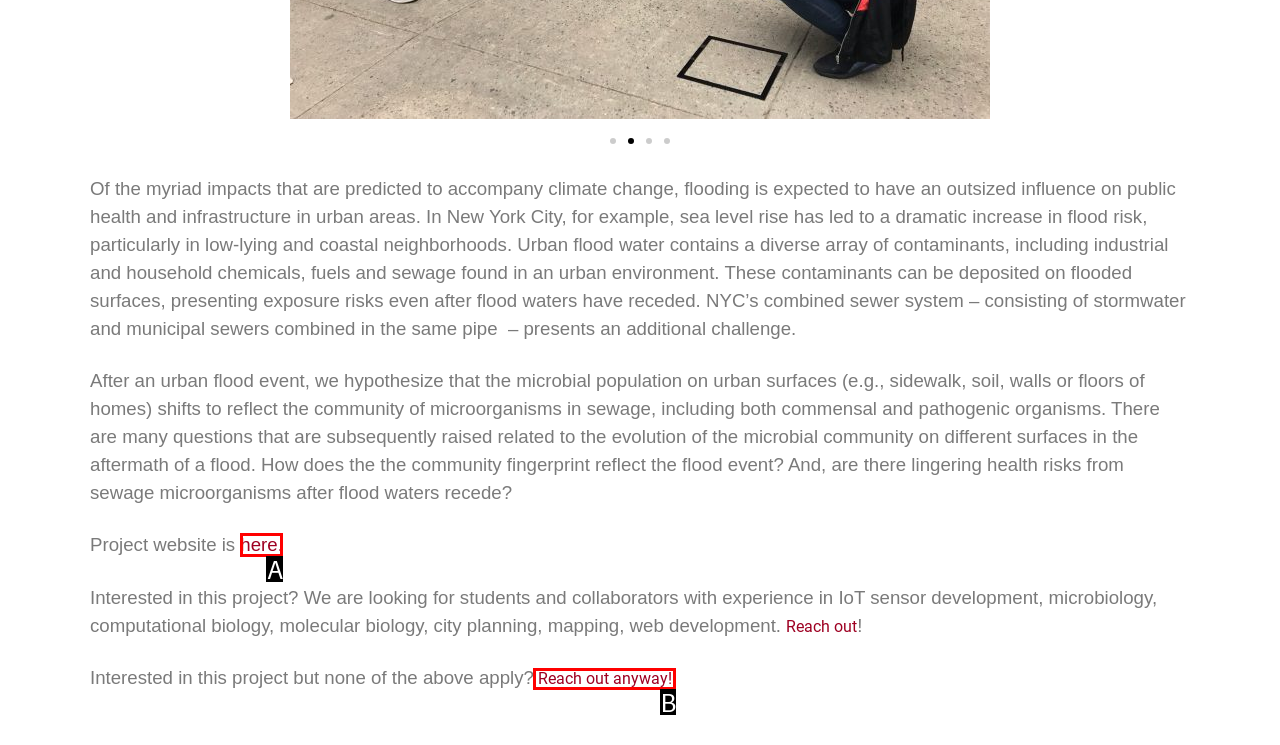Find the UI element described as: Reach out anyway!
Reply with the letter of the appropriate option.

B